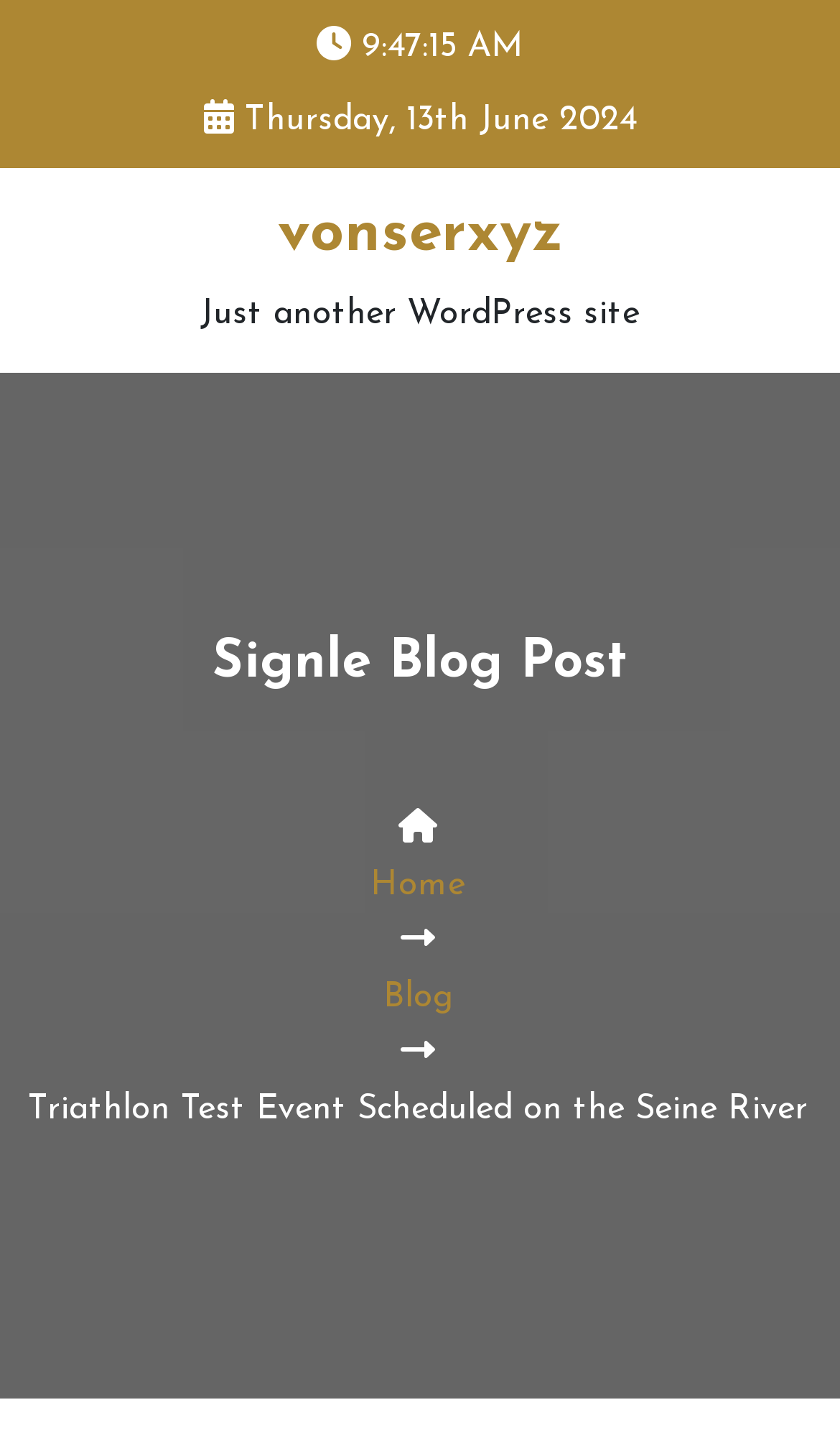What are the navigation options on the webpage?
Kindly offer a comprehensive and detailed response to the question.

I found the navigation options by looking at the link elements with the text 'Home' and 'Blog' which are located near the bottom of the webpage.